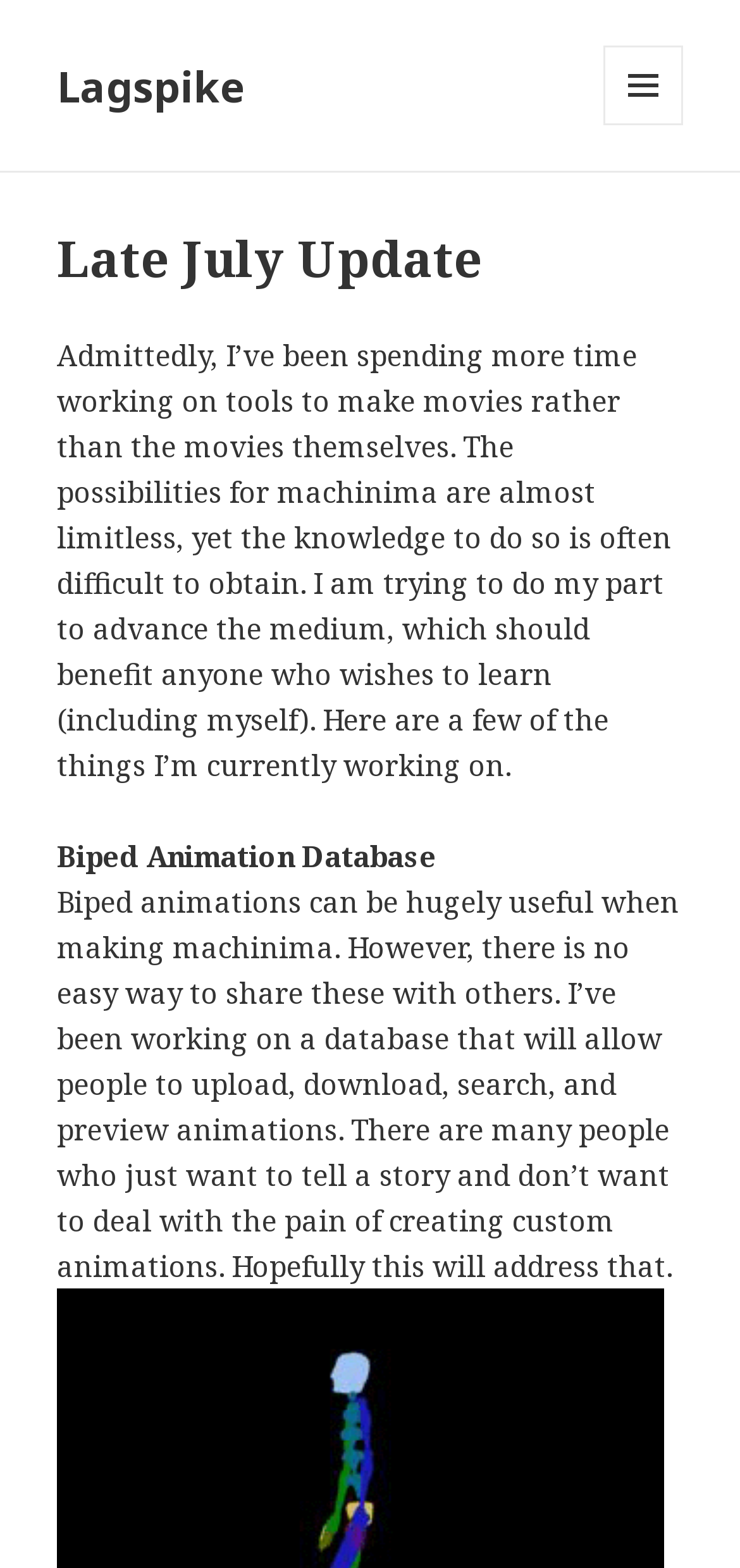Identify the bounding box for the described UI element: "Menu and widgets".

[0.815, 0.029, 0.923, 0.08]